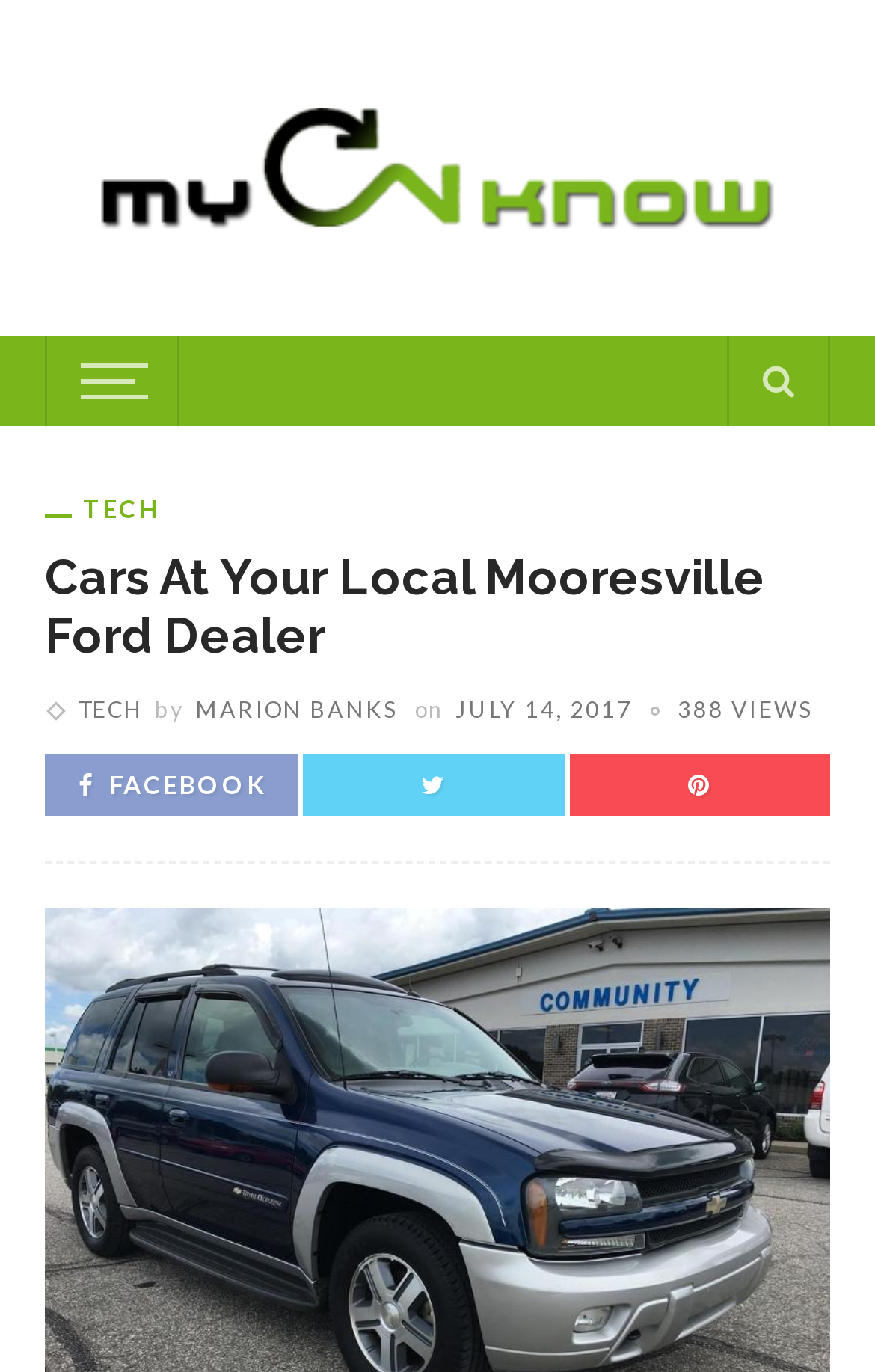Identify the bounding box of the HTML element described as: "title="Search"".

[0.833, 0.245, 0.946, 0.311]